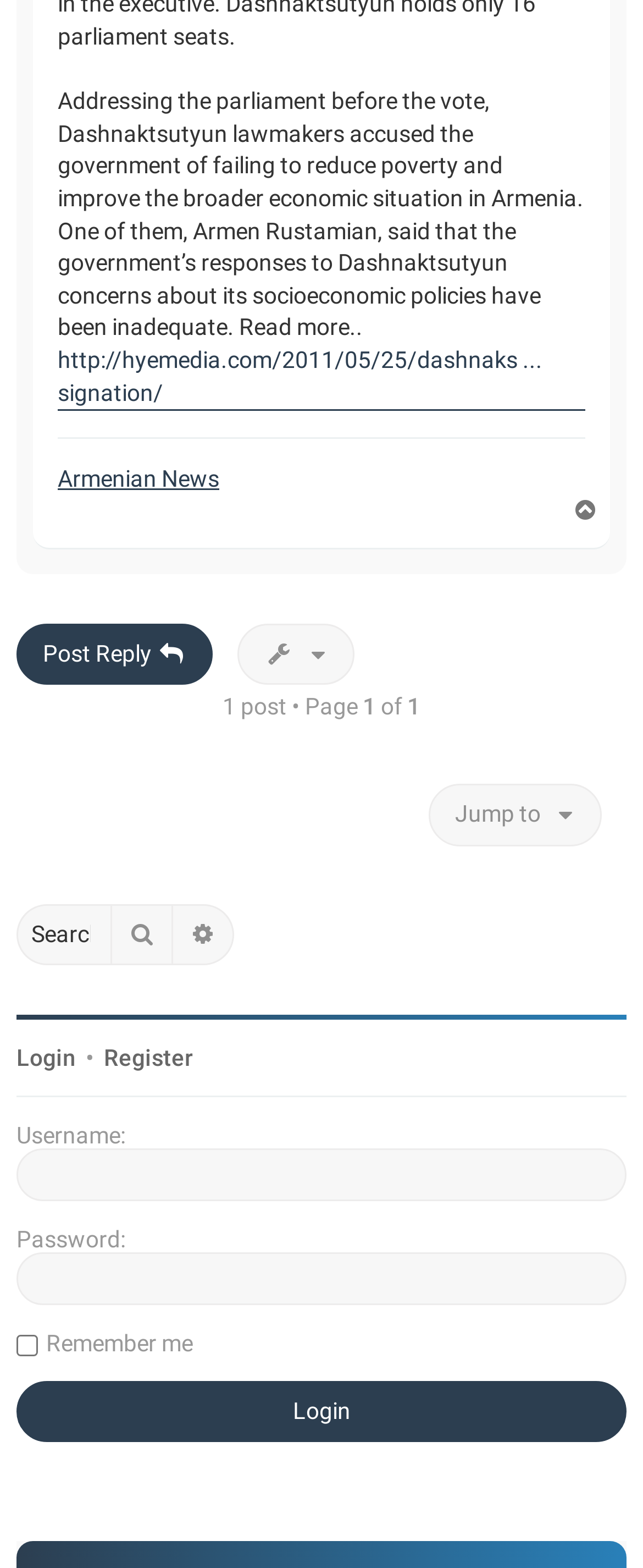What is the purpose of the 'Post Reply' link?
Refer to the image and give a detailed answer to the query.

The purpose of the 'Post Reply' link can be determined by its label and its position on the webpage. It is likely that clicking this link will allow users to post a reply to a topic or discussion.